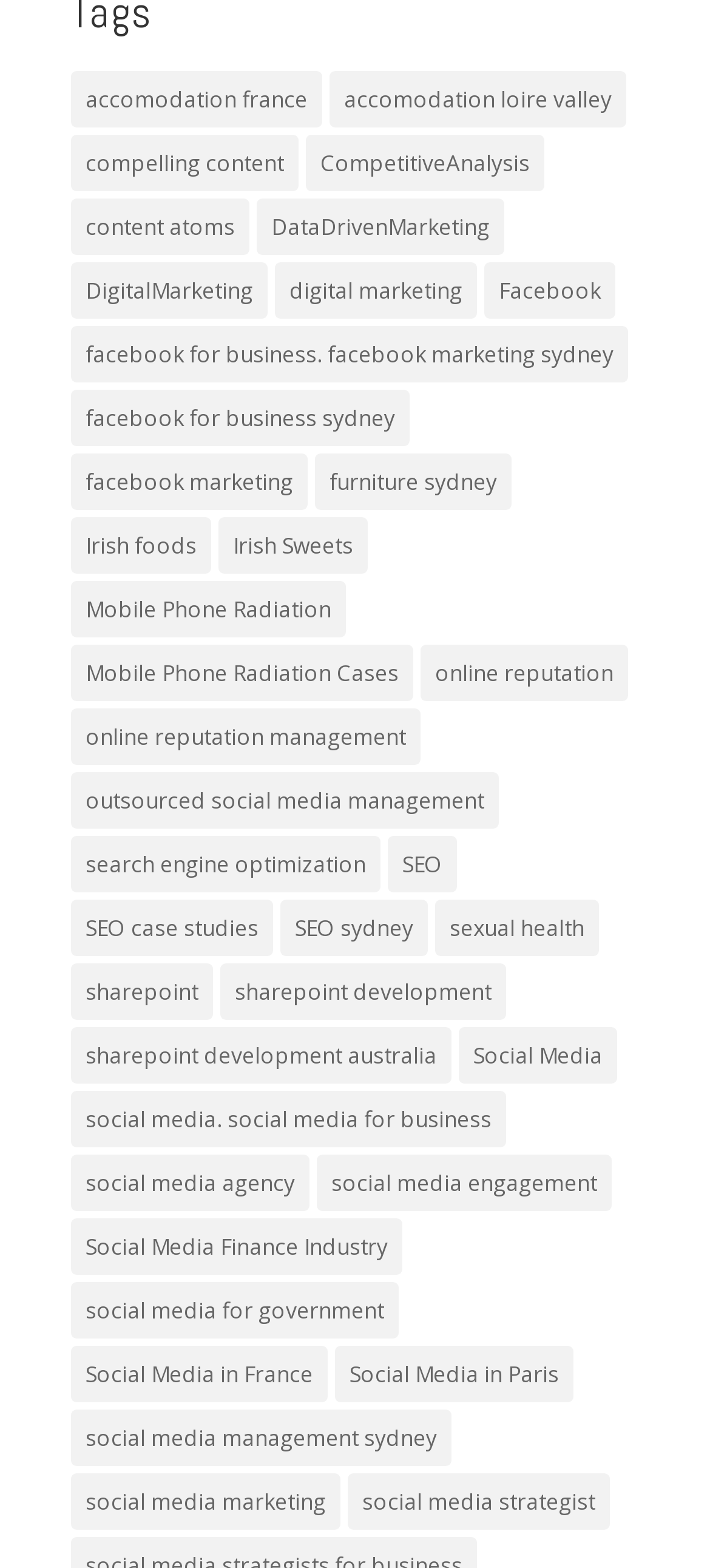How many items are related to Facebook?
Look at the image and provide a short answer using one word or a phrase.

4